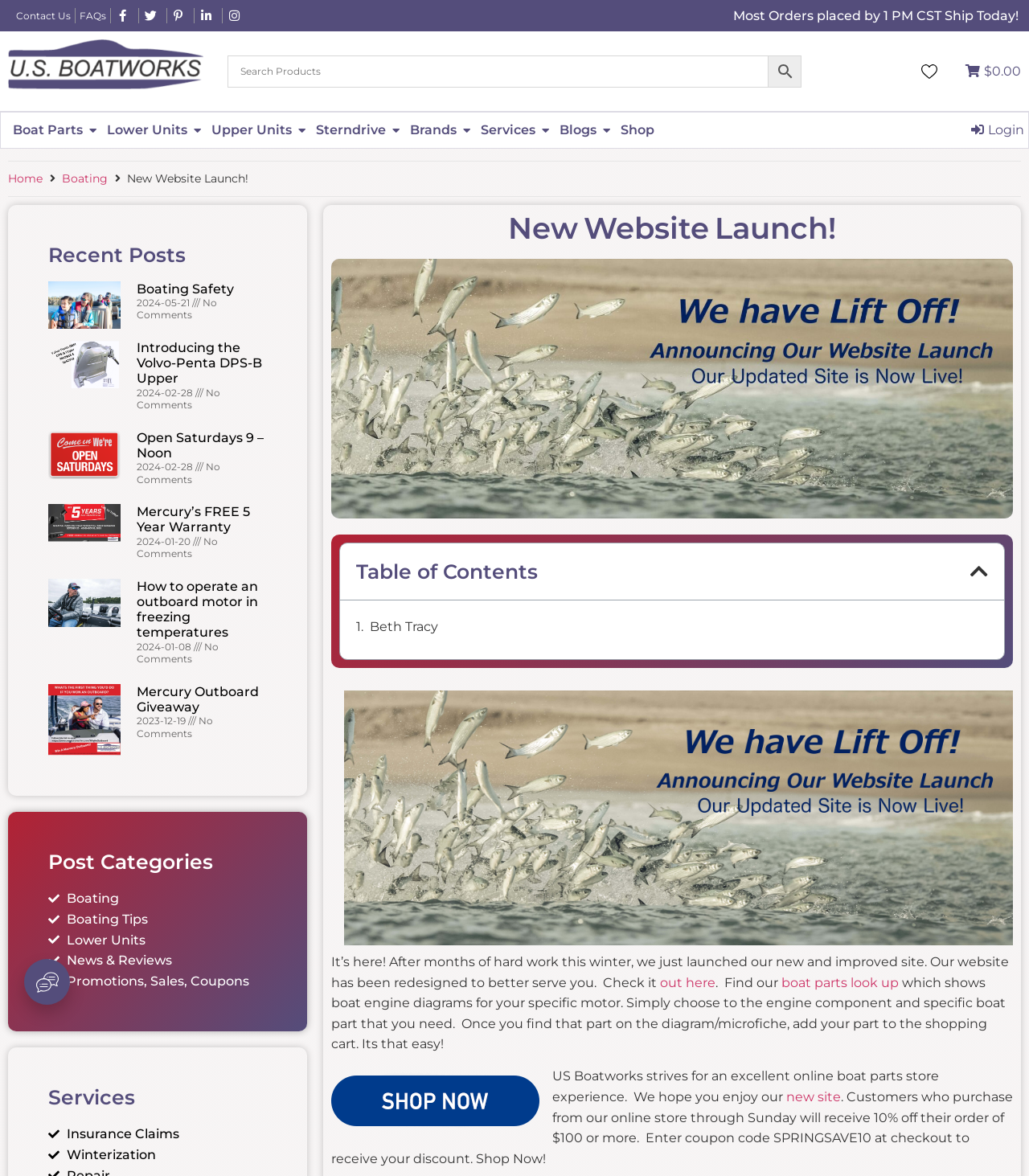Please identify the bounding box coordinates of the element's region that should be clicked to execute the following instruction: "View recent posts". The bounding box coordinates must be four float numbers between 0 and 1, i.e., [left, top, right, bottom].

[0.047, 0.208, 0.259, 0.225]